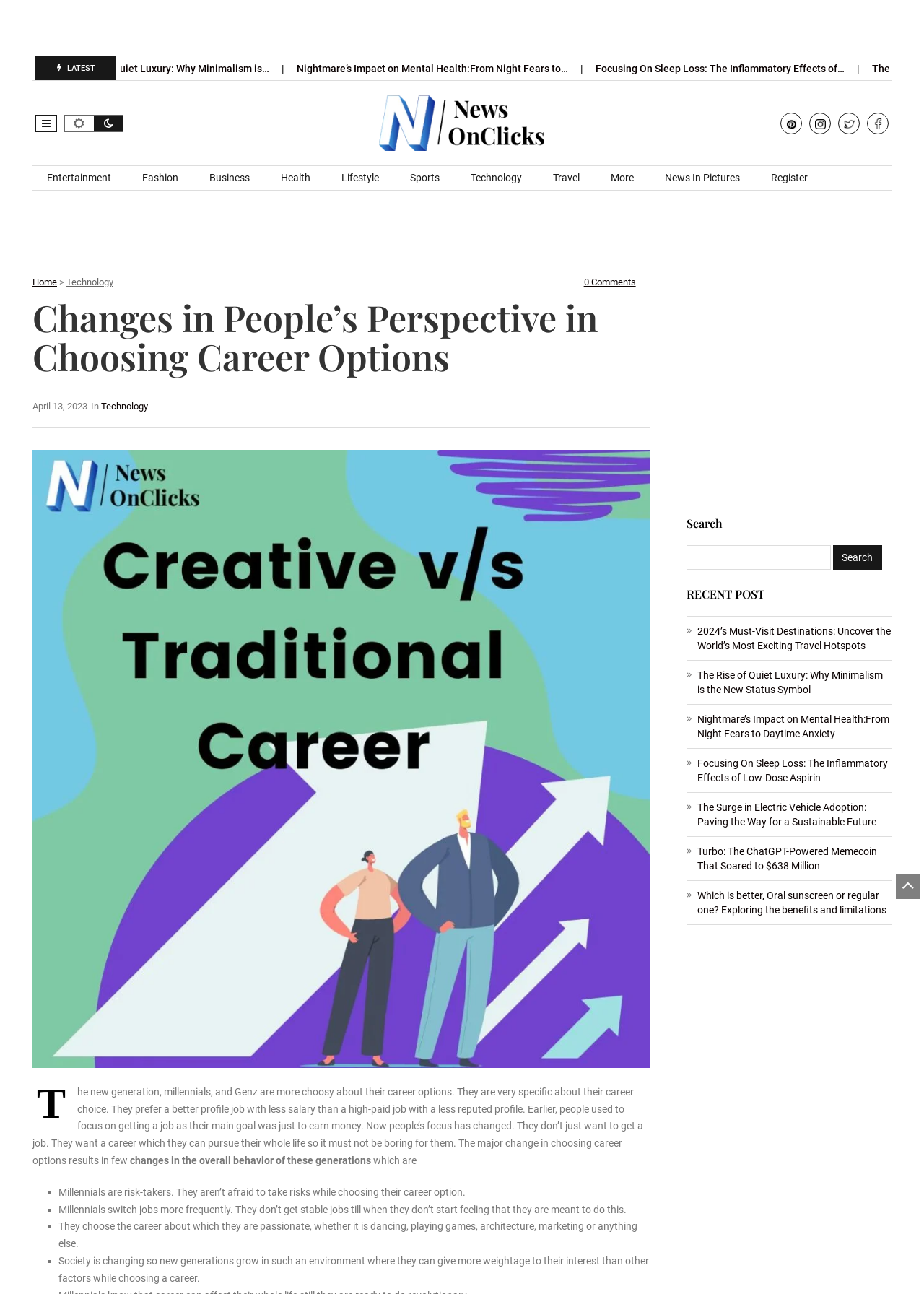What is the purpose of the search bar present at the top right corner of the webpage?
Carefully analyze the image and provide a thorough answer to the question.

The search bar present at the top right corner of the webpage is labeled as 'Search' and has a textbox and a search button. This suggests that the purpose of the search bar is to allow users to search the website for specific content or articles.